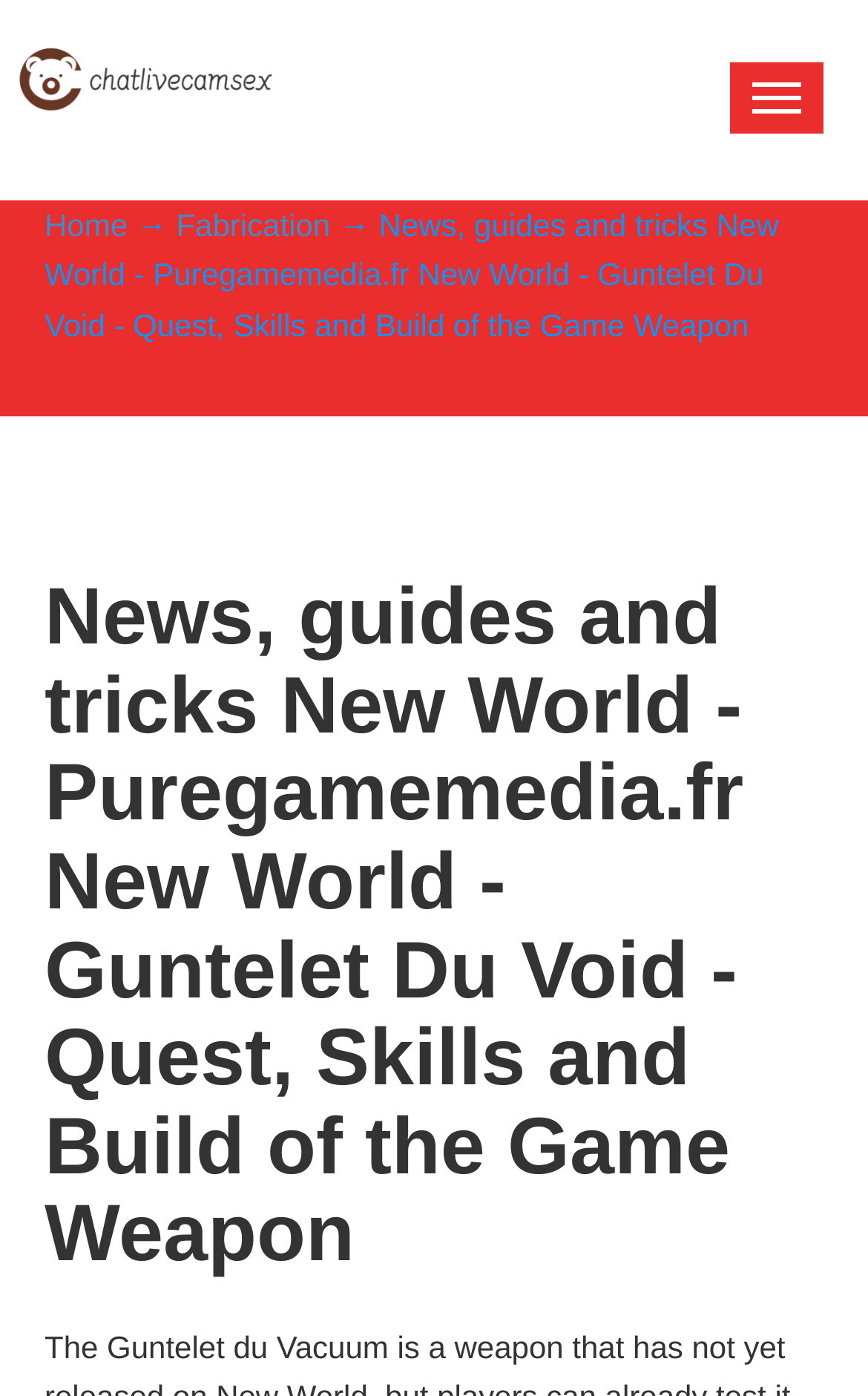Identify the text that serves as the heading for the webpage and generate it.

News, guides and tricks New World - Puregamemedia.fr New World - Guntelet Du Void - Quest, Skills and Build of the Game Weapon